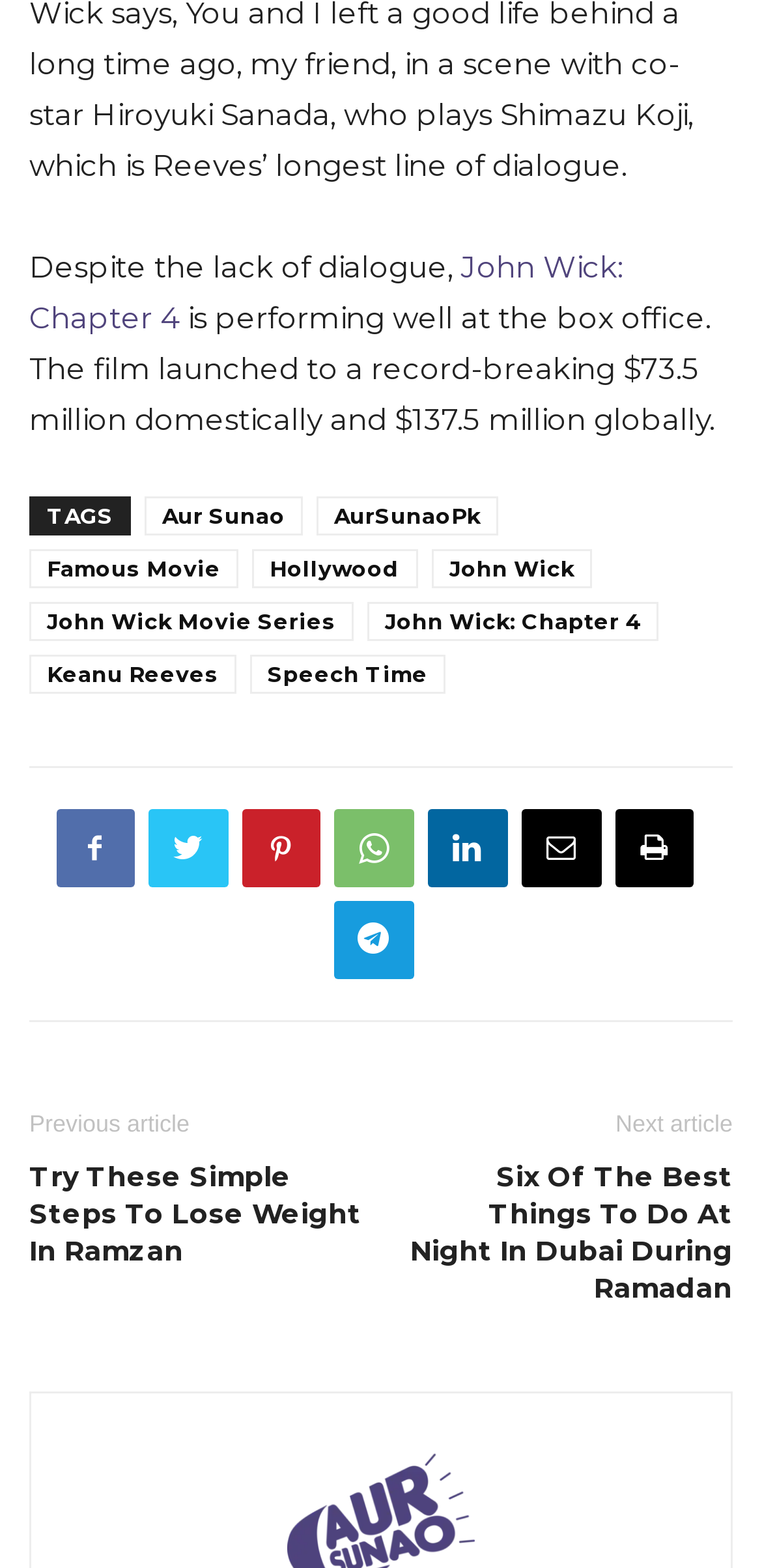How much did the film launch to domestically?
From the image, respond with a single word or phrase.

$73.5 million